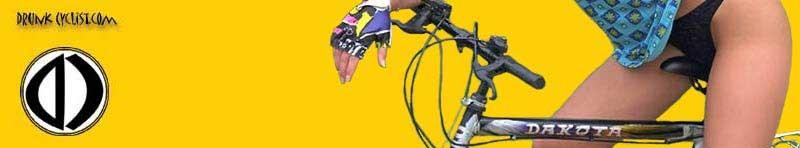What is the brand of the bike?
Using the picture, provide a one-word or short phrase answer.

DAKOTA